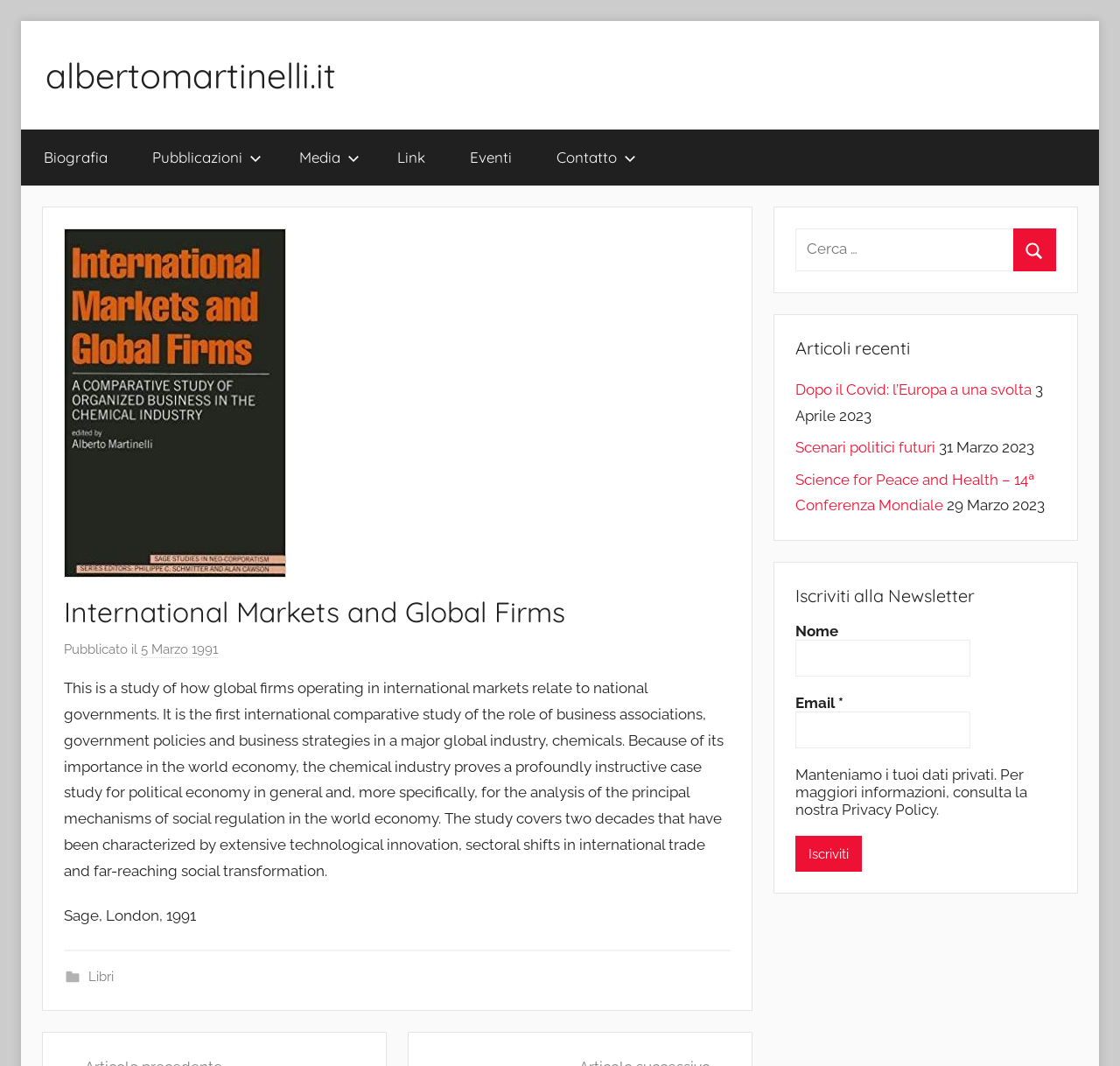Generate a thorough description of the webpage.

This webpage is about International Markets and Global Firms, with a focus on the author's study and publications. At the top, there is a navigation menu with links to different sections, including Biografia, Pubblicazioni, Media, Link, Eventi, and Contatto. Below the navigation menu, there is a main article section with a heading "International Markets and Global Firms" and a publication date "5 Marzo 1991". The article provides a summary of the study, which explores the relationship between global firms and national governments in the chemical industry.

On the right side of the article, there is a search box with a label "Ricerca per:" and a button "Cerca". Below the search box, there are headings "Articoli recenti" and "Iscriviti alla Newsletter". The "Articoli recenti" section lists several recent articles with links and publication dates. The "Iscriviti alla Newsletter" section has a form with fields for name and email, along with a submit button "Iscriviti".

At the bottom of the page, there is a footer section with a link "Libri". The overall layout is organized, with clear headings and concise text, making it easy to navigate and find relevant information.